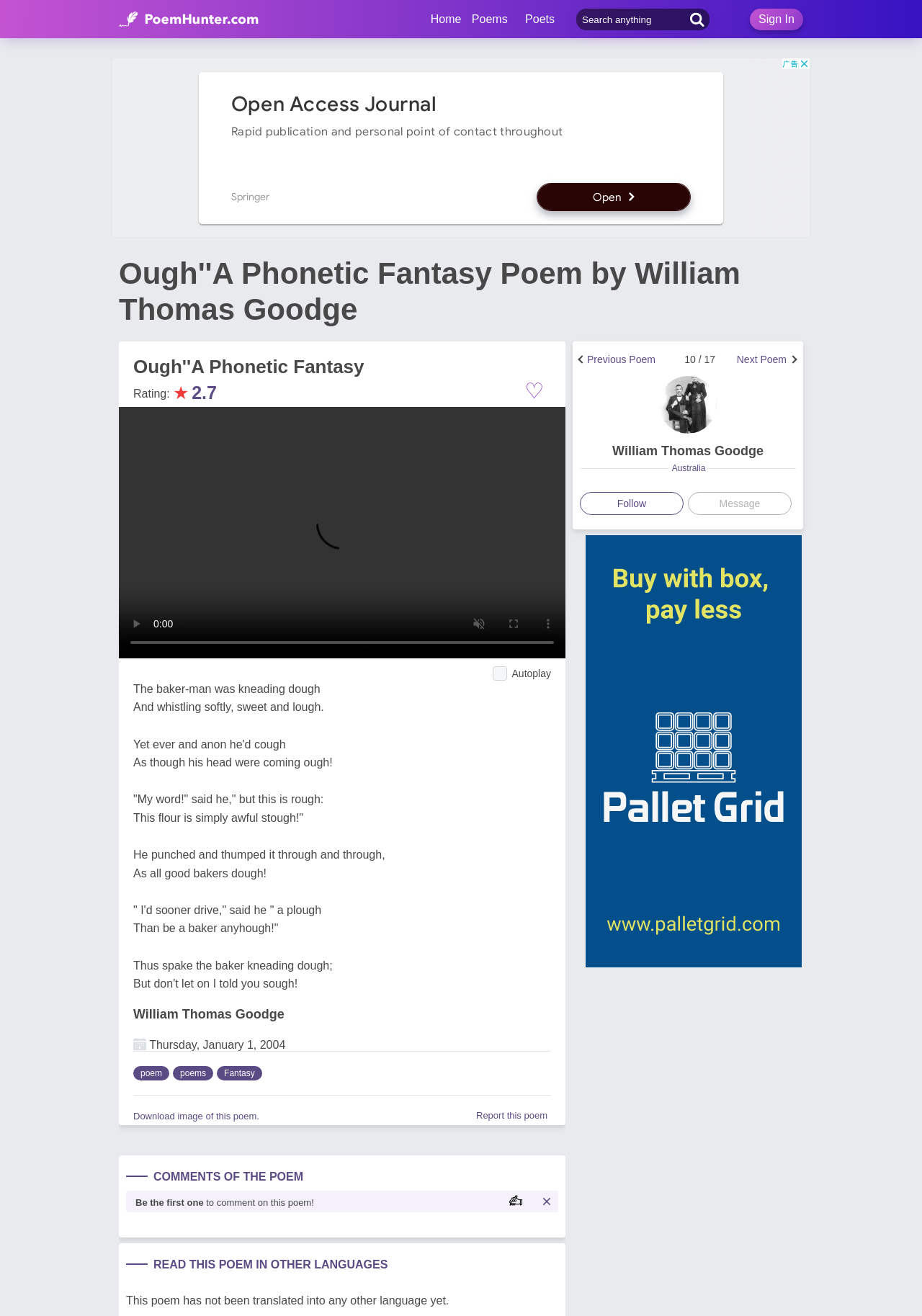Kindly determine the bounding box coordinates for the area that needs to be clicked to execute this instruction: "View the comments of the poem".

[0.166, 0.89, 0.329, 0.899]